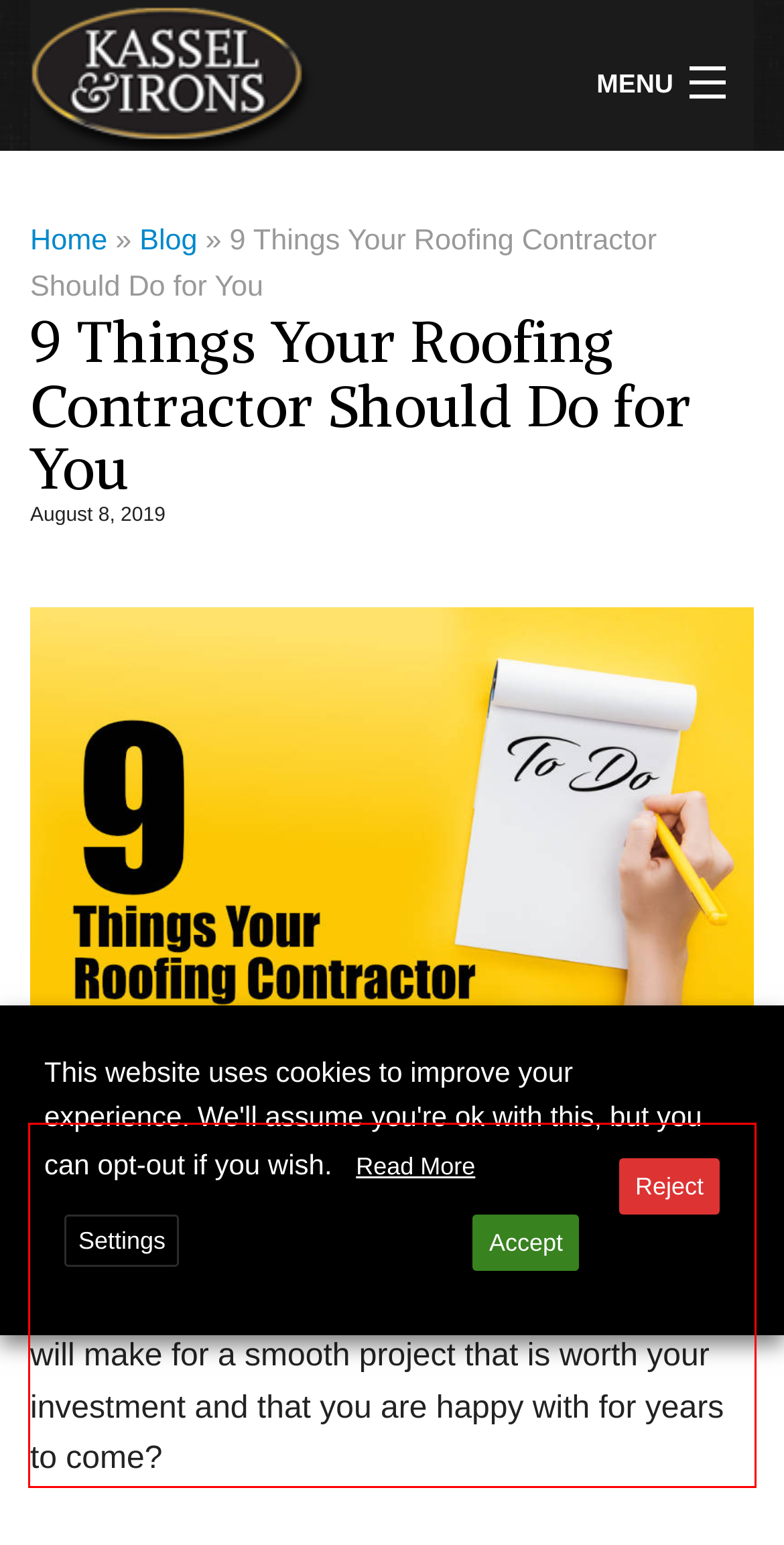You are provided with a screenshot of a webpage that includes a red bounding box. Extract and generate the text content found within the red bounding box.

Hiring a roofing contractor isn’t something most homeowners do very often. When it’s time to do so, your experience can be great or awful. What questions do you need to ask? What commitments will make for a smooth project that is worth your investment and that you are happy with for years to come?